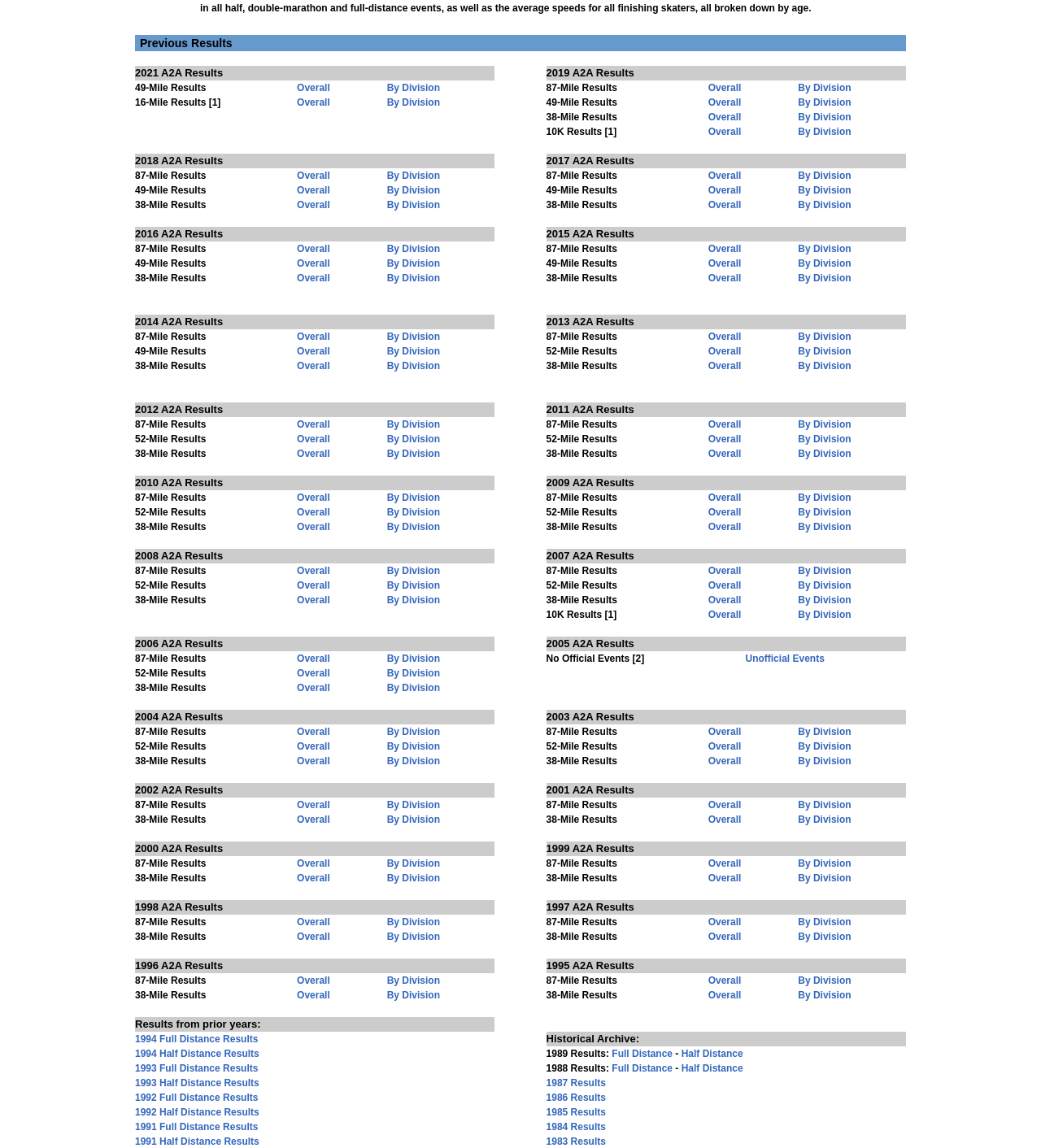Pinpoint the bounding box coordinates of the area that must be clicked to complete this instruction: "View 2018 A2A Results".

[0.13, 0.134, 0.475, 0.198]